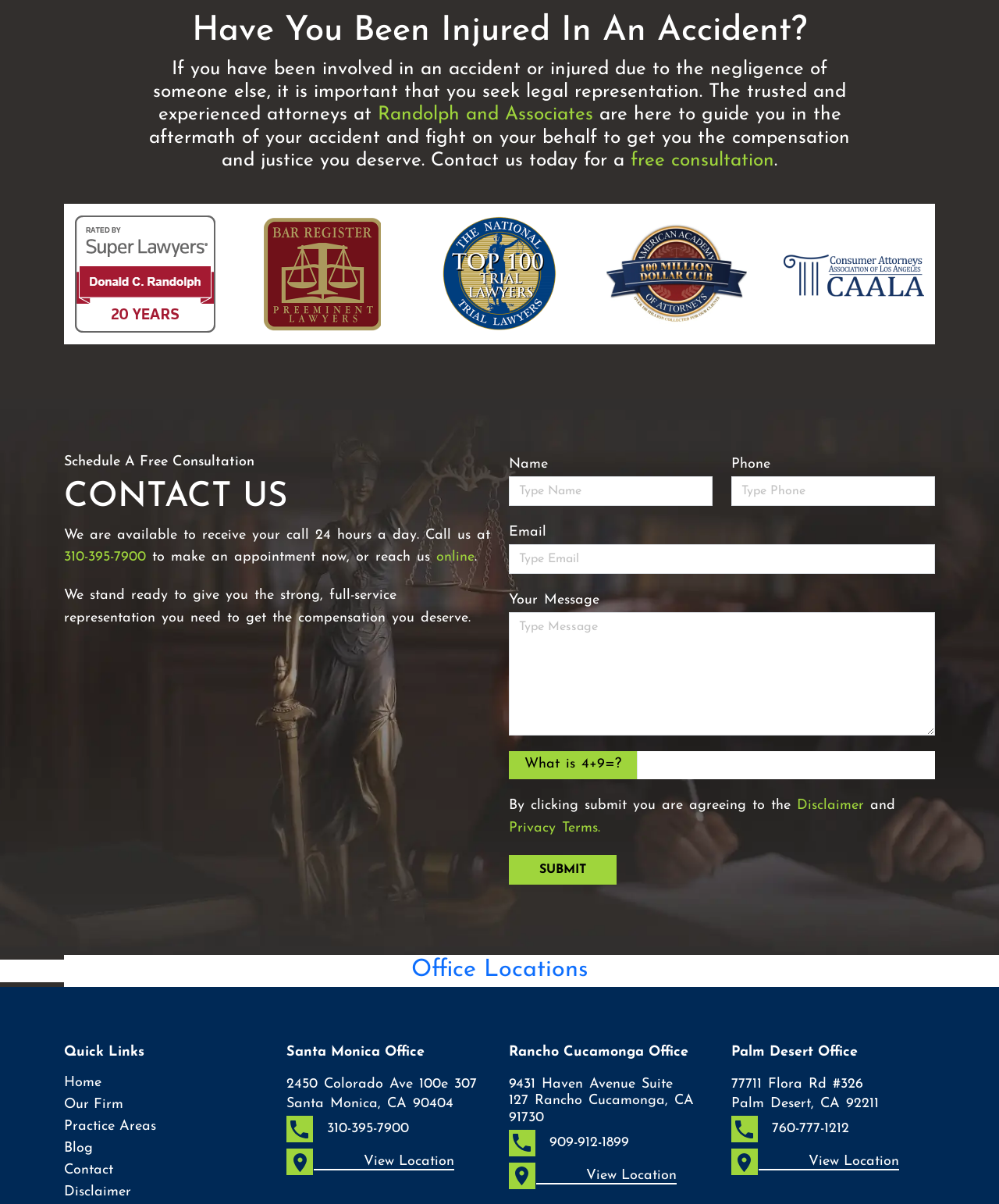Utilize the details in the image to give a detailed response to the question: What is the phone number for the Santa Monica office?

The phone number for the Santa Monica office is listed on the website as 310-395-7900, and is also provided as a link to allow users to call the office directly.